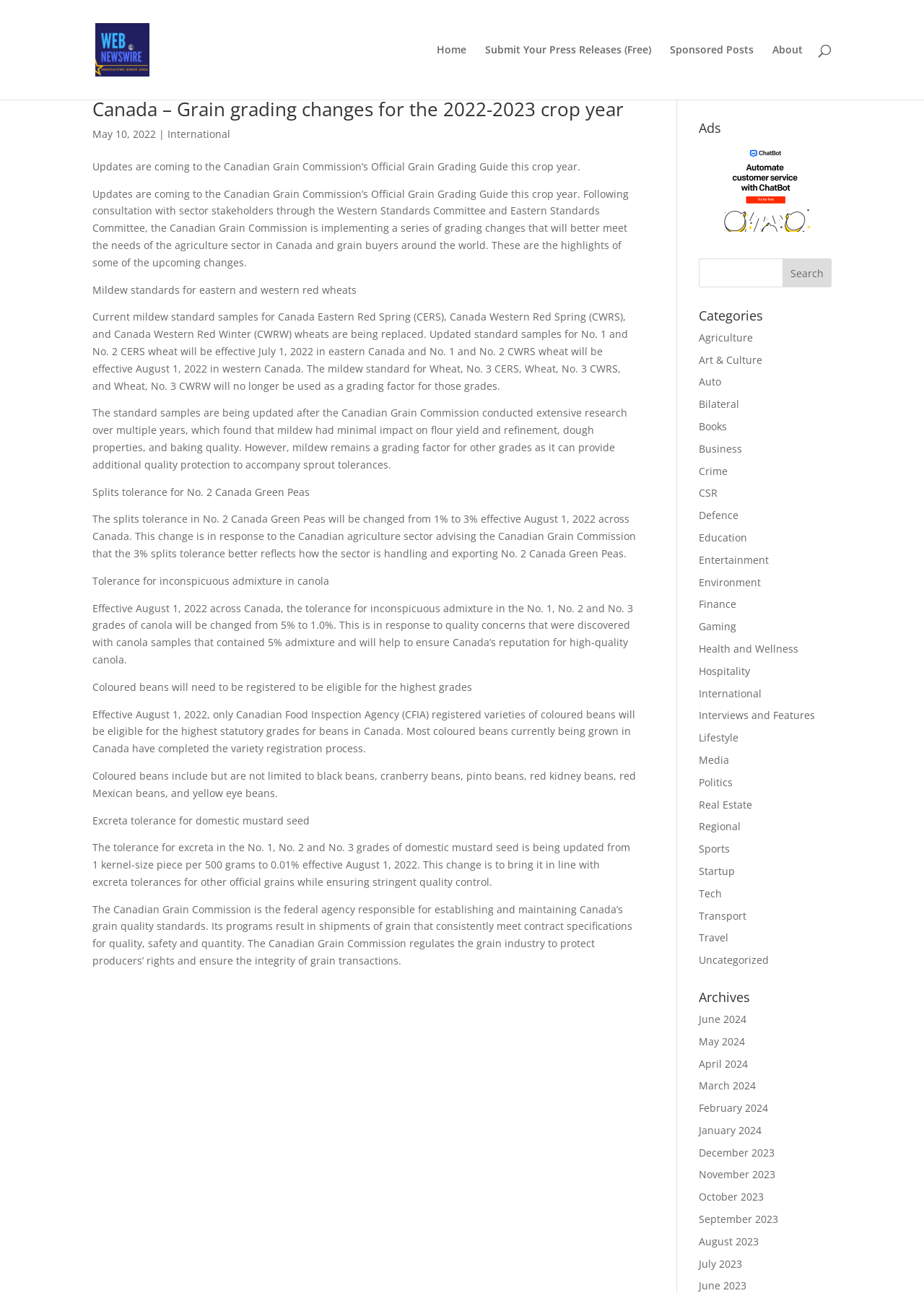Find the bounding box coordinates of the area to click in order to follow the instruction: "Click on the 'Home' link".

[0.473, 0.035, 0.505, 0.077]